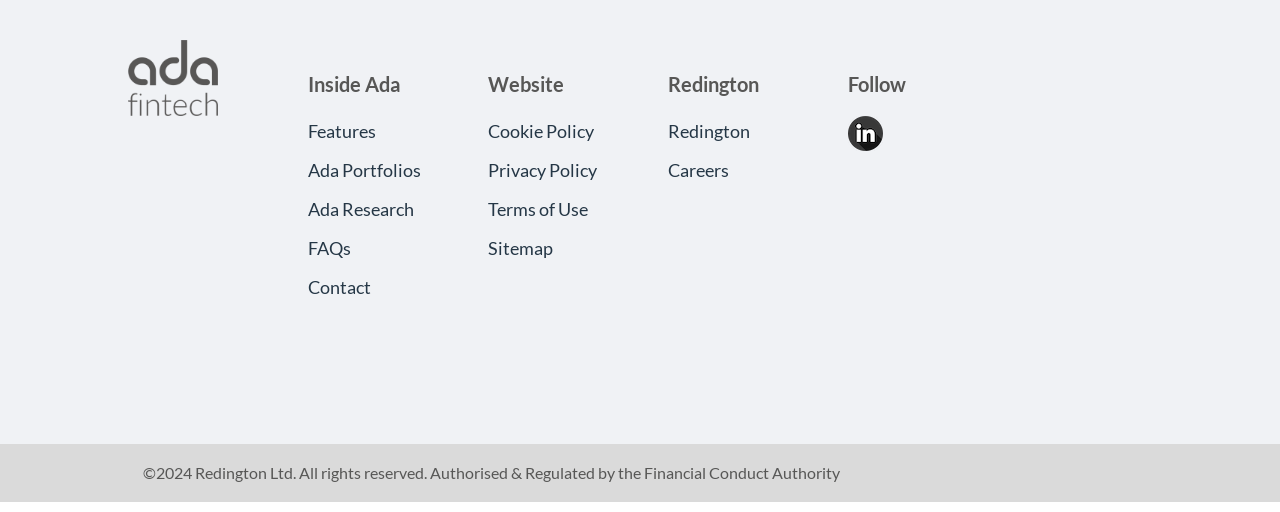Given the webpage screenshot, identify the bounding box of the UI element that matches this description: "name="comment" placeholder="Write your review*"".

None